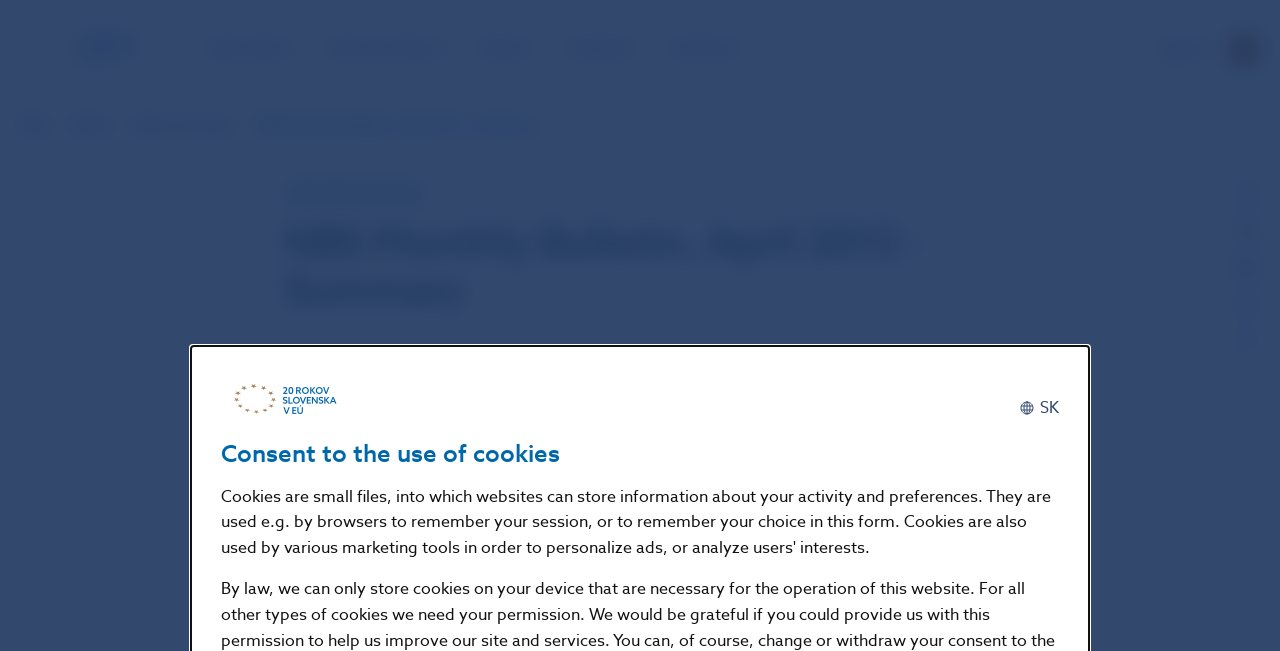Respond to the following question with a brief word or phrase:
What is the main topic of the press release?

Euro area inflation